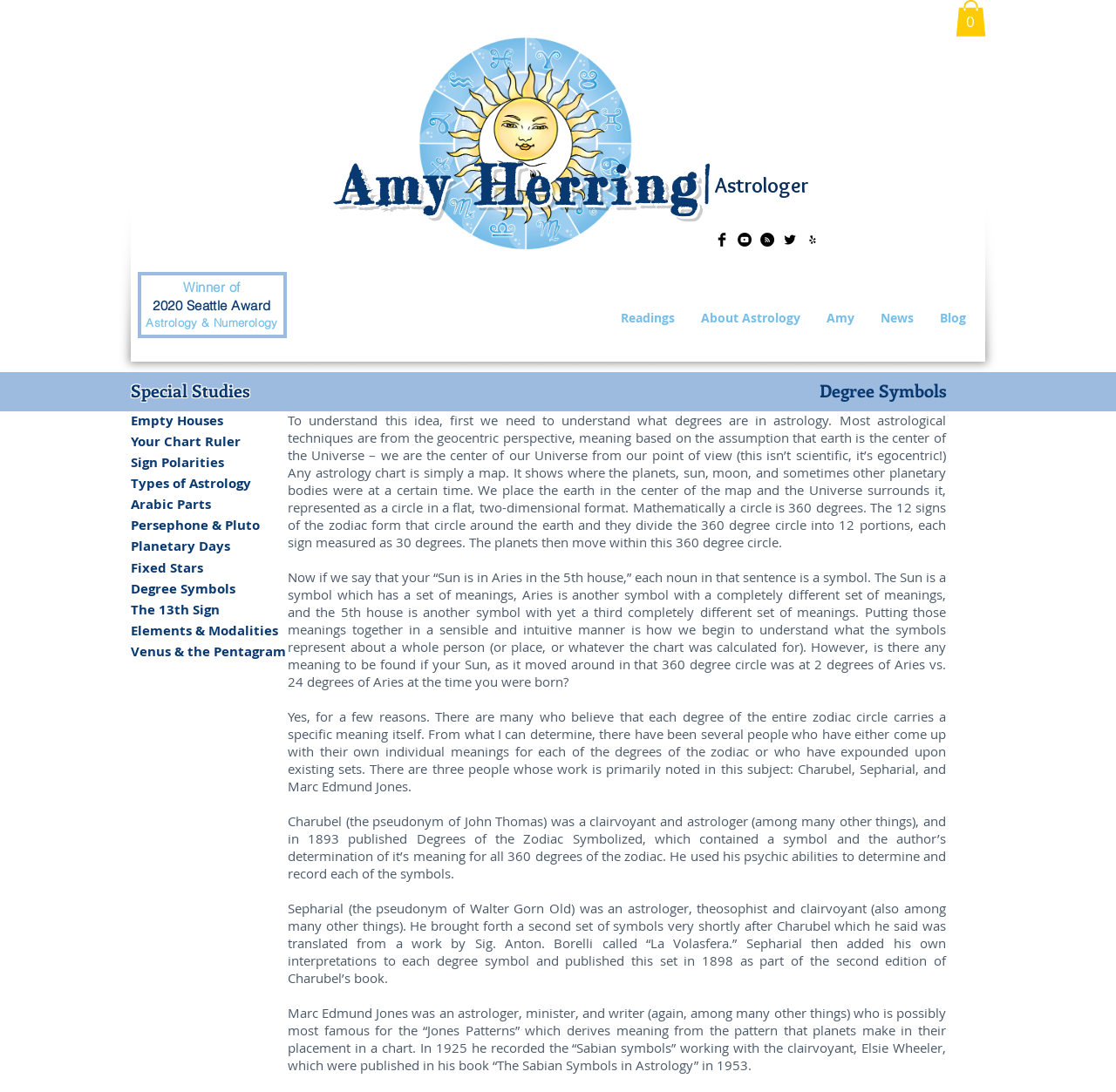Detail the features and information presented on the webpage.

The webpage is about astrology, specifically degree symbols. At the top, there is a heading "Amy Herring" with a link to her name. Below it, there is a social bar with links to Facebook, YouTube, RSS, Twitter, and Yelp, each accompanied by a small icon.

To the right of the social bar, there is a button labeled "Cart with 0 items". Above the social bar, there is a navigation menu labeled "Site" with links to "Readings", "About Astrology", "Amy", "News", and "Blog".

The main content of the webpage is a long article about degree symbols in astrology. The article is divided into several paragraphs, each discussing a different aspect of degree symbols. The text is dense and informative, with no images or breaks.

To the left of the article, there is a sidebar with links to various topics related to astrology, including "Empty Houses", "Your Chart Ruler", "Sign Polarities", and others. The sidebar is headed by "Degree Symbols" and "Special Studies".

At the top of the webpage, there is a winner badge for the "2020 Seattle Award" in the category of "Astrology & Numerology".